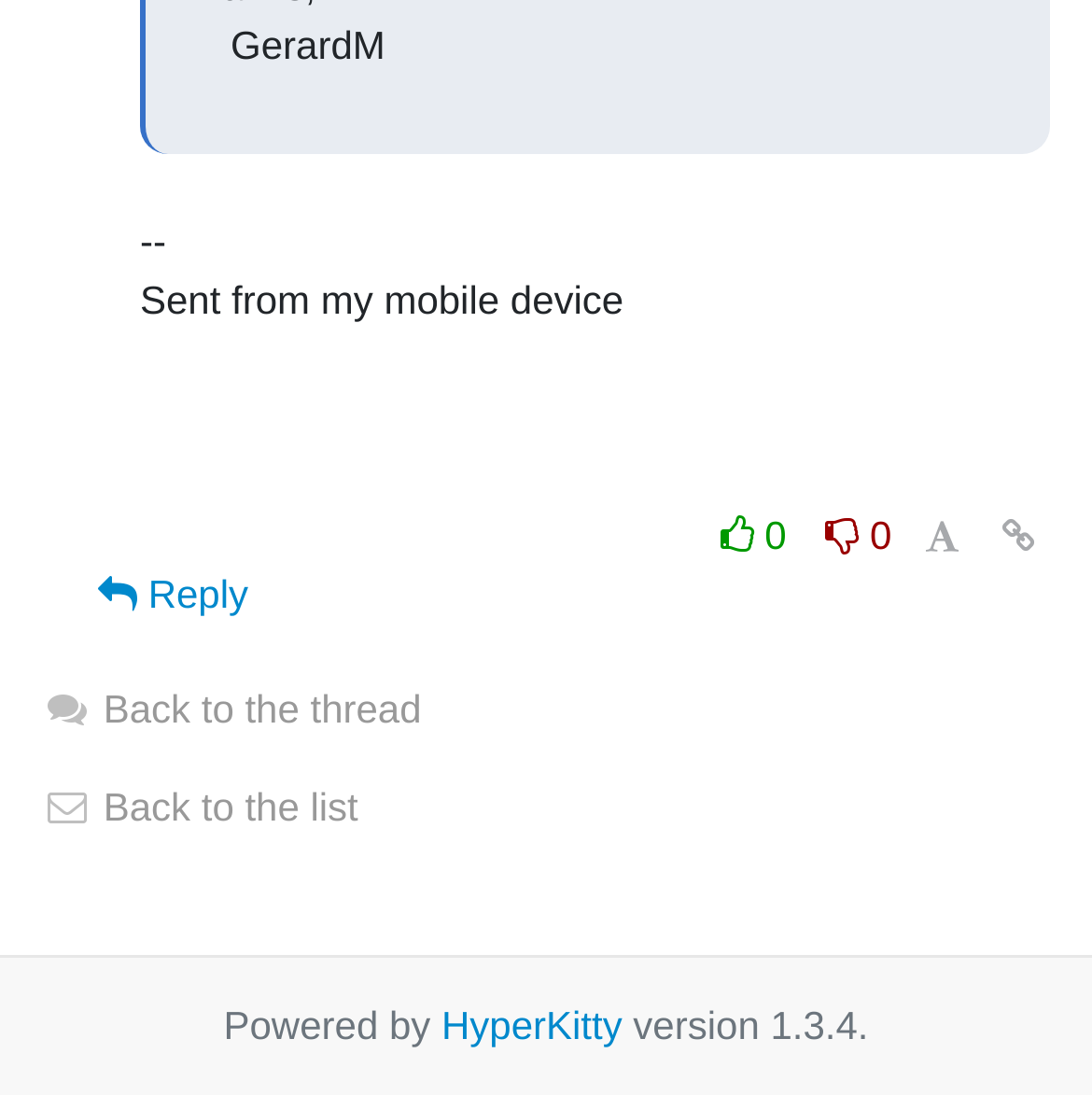What is the purpose of the ' Reply' link?
Using the details shown in the screenshot, provide a comprehensive answer to the question.

The purpose of the ' Reply' link is to reply to a message or a thread, which is indicated by the text 'Reply' associated with the link.